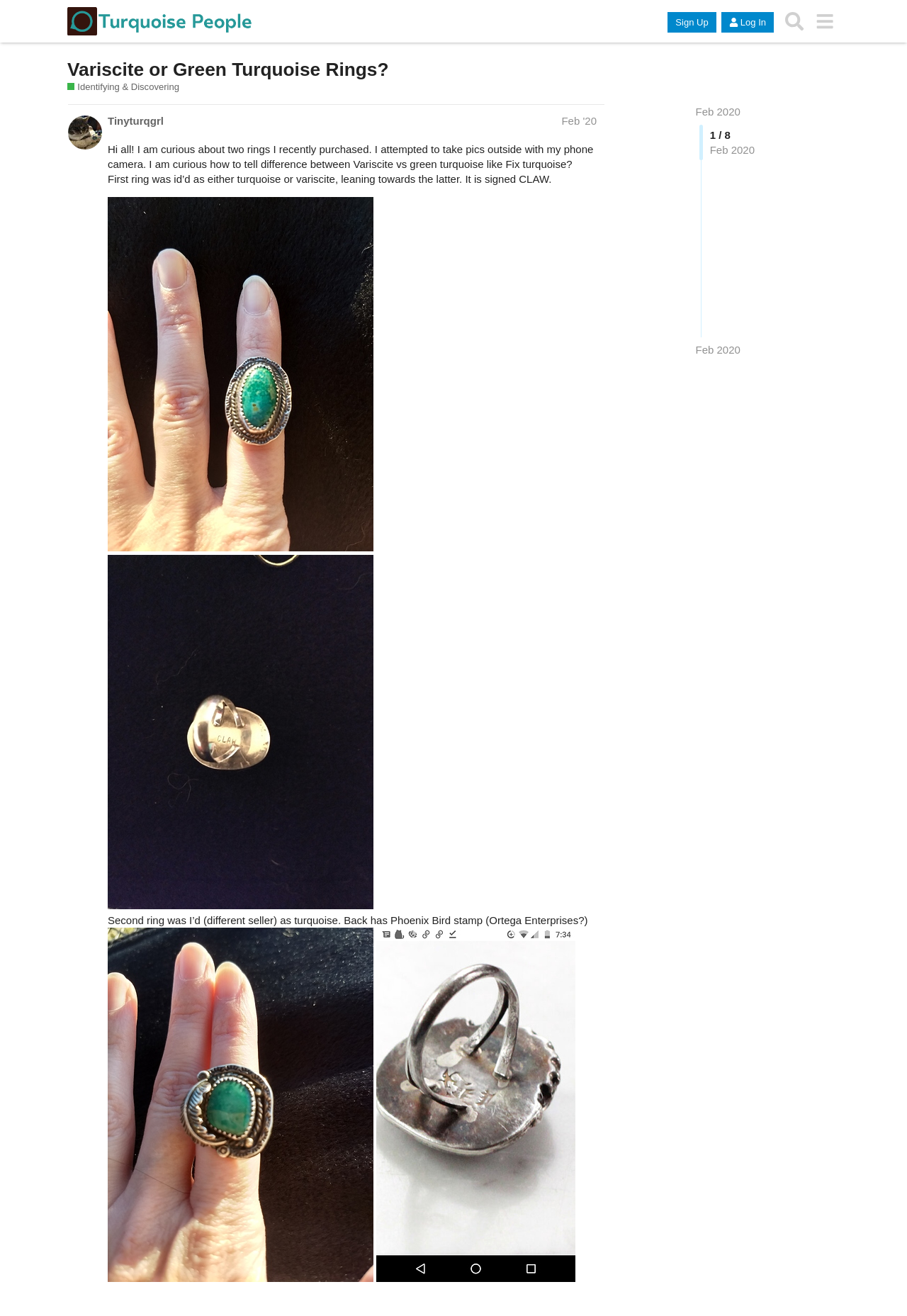Refer to the image and provide an in-depth answer to the question: 
What is the topic of the discussion?

The topic of the discussion is identified by reading the heading 'Variscite or Green Turquoise Rings?' and the text content of the post, which mentions the author's curiosity about two rings and how to tell the difference between Variscite and green turquoise.